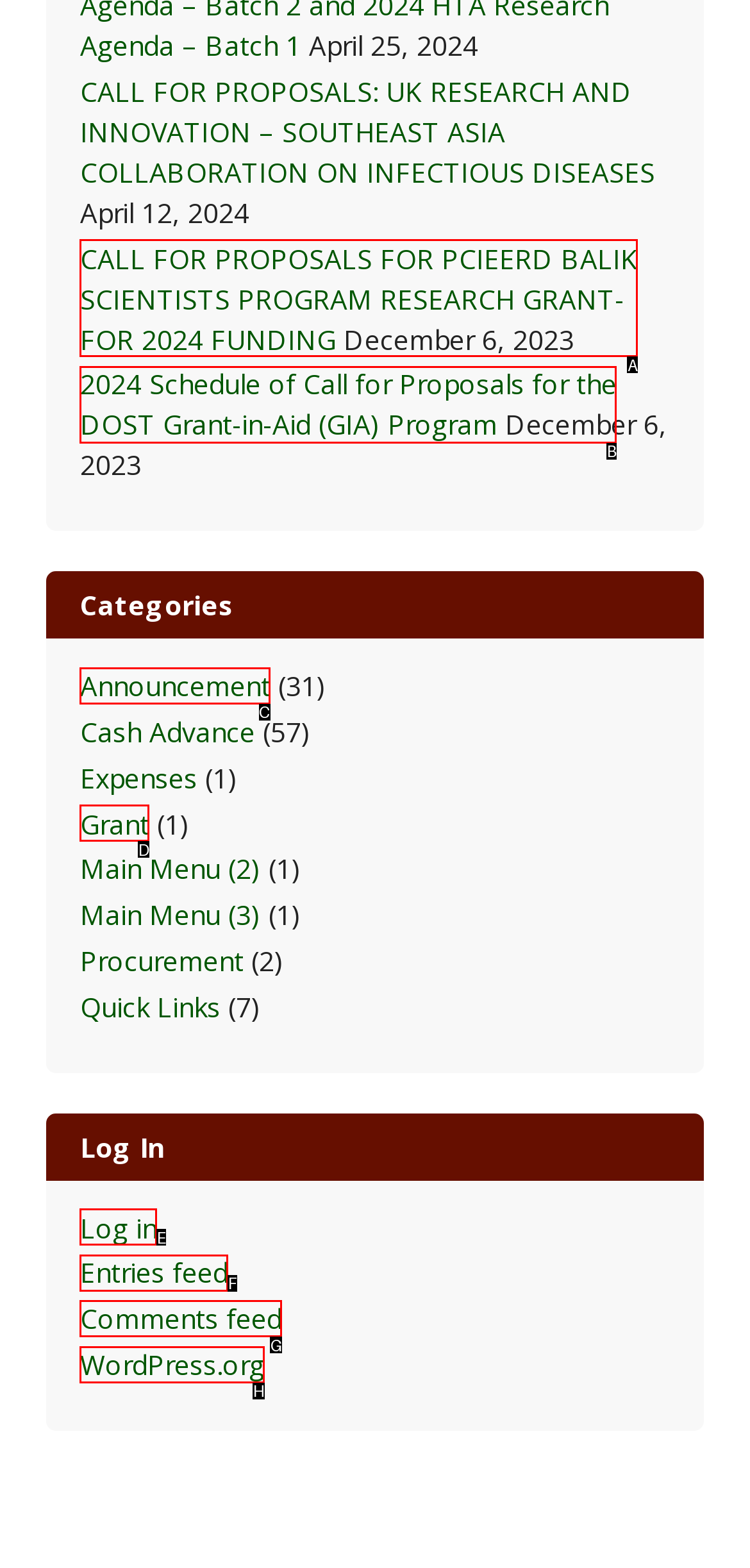Show which HTML element I need to click to perform this task: Check announcements Answer with the letter of the correct choice.

C